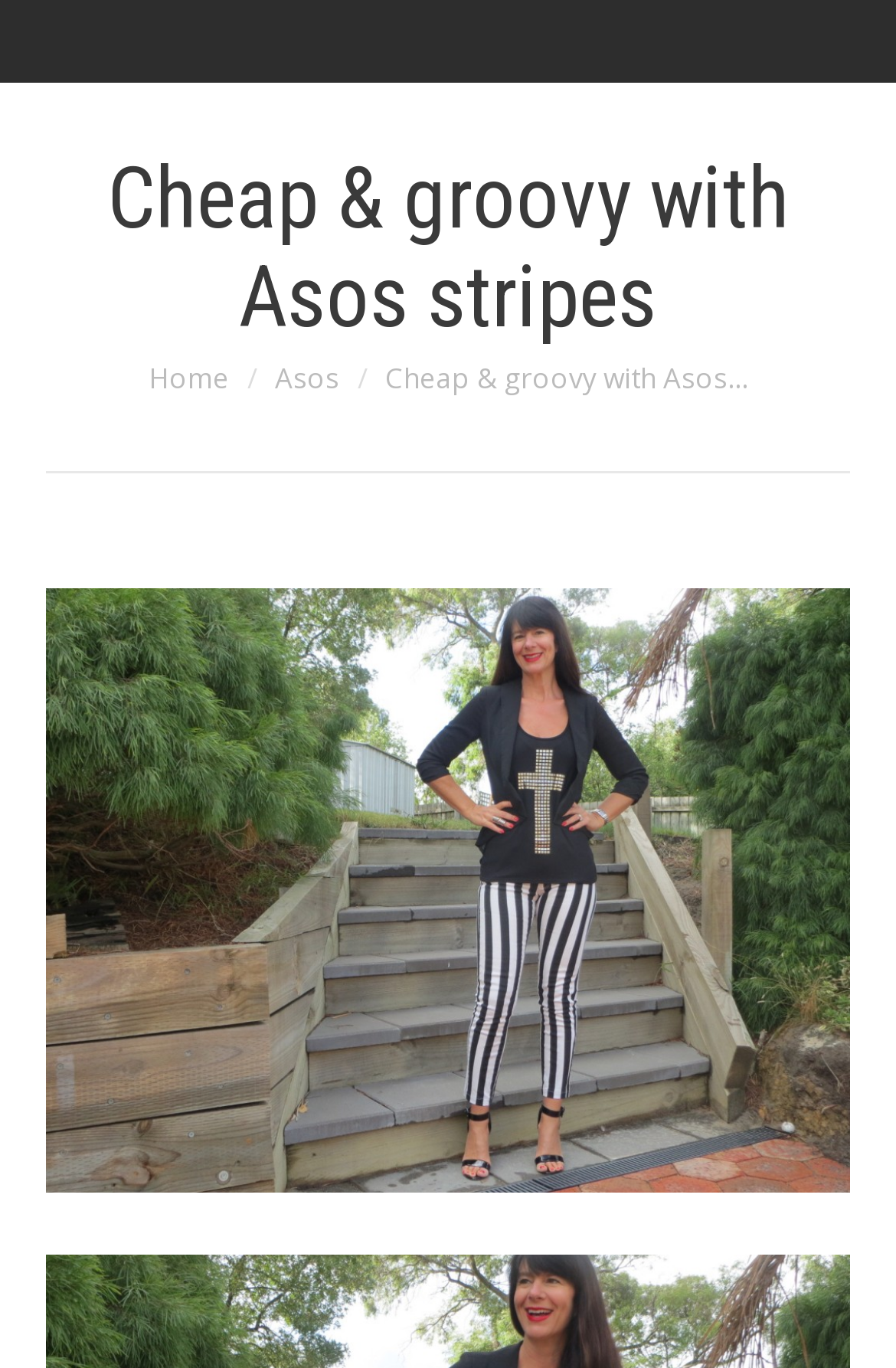What is the brand of the jeans mentioned?
Please provide a single word or phrase as your answer based on the screenshot.

Asos